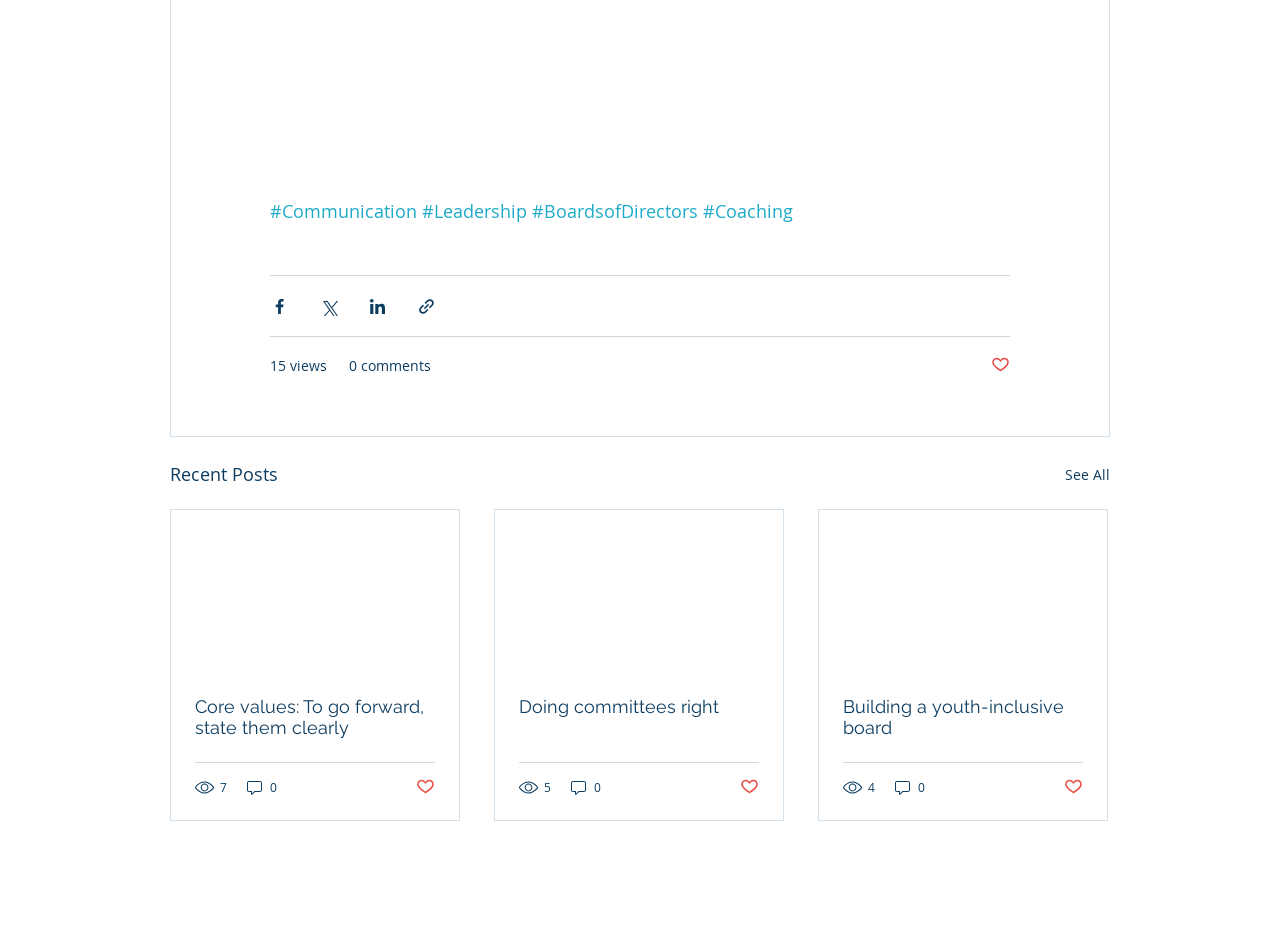Determine the bounding box coordinates of the clickable element necessary to fulfill the instruction: "visit the Westerville page". Provide the coordinates as four float numbers within the 0 to 1 range, i.e., [left, top, right, bottom].

None